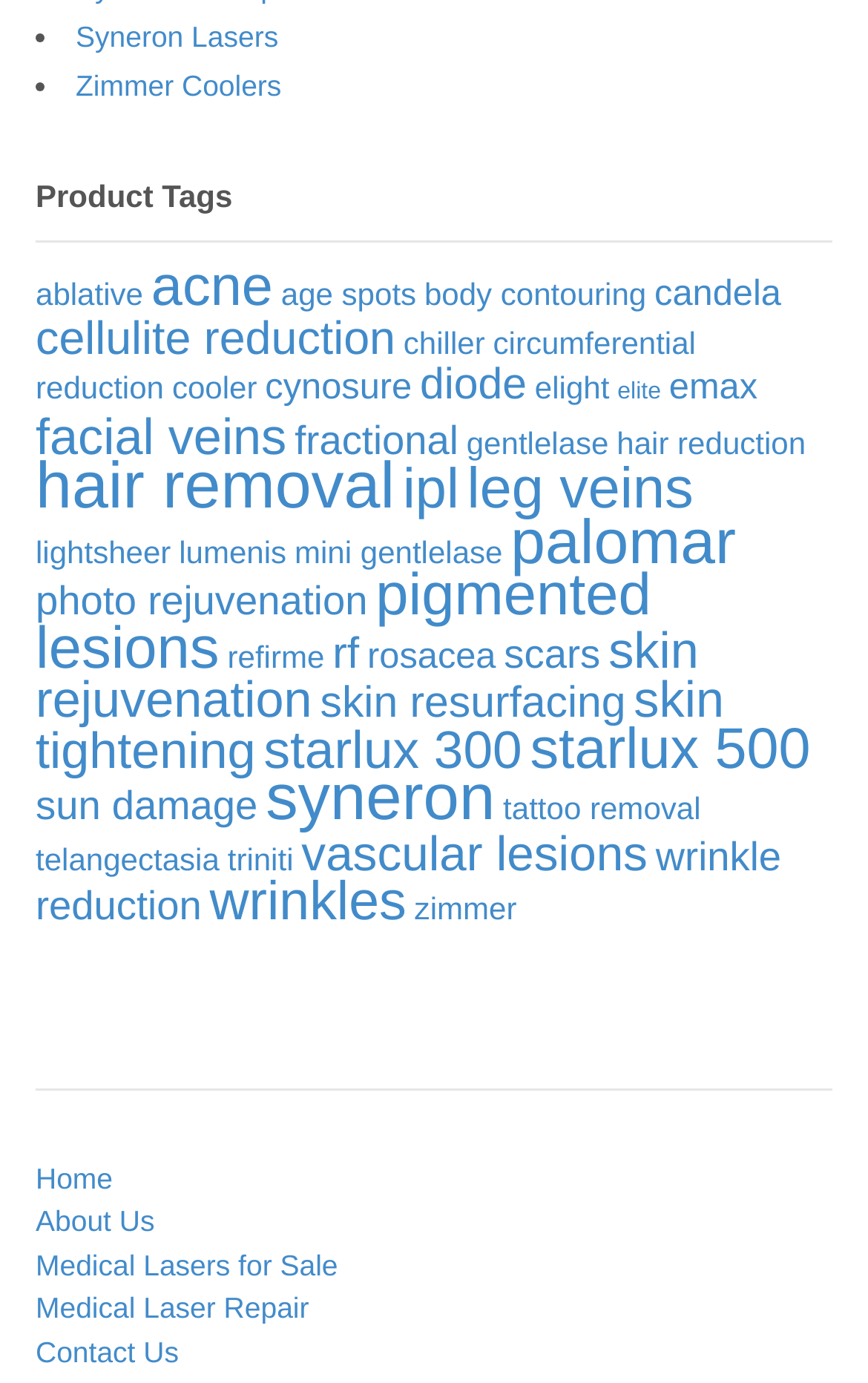Find the bounding box coordinates for the HTML element described as: "Medical Lasers for Sale". The coordinates should consist of four float values between 0 and 1, i.e., [left, top, right, bottom].

[0.041, 0.902, 0.389, 0.926]